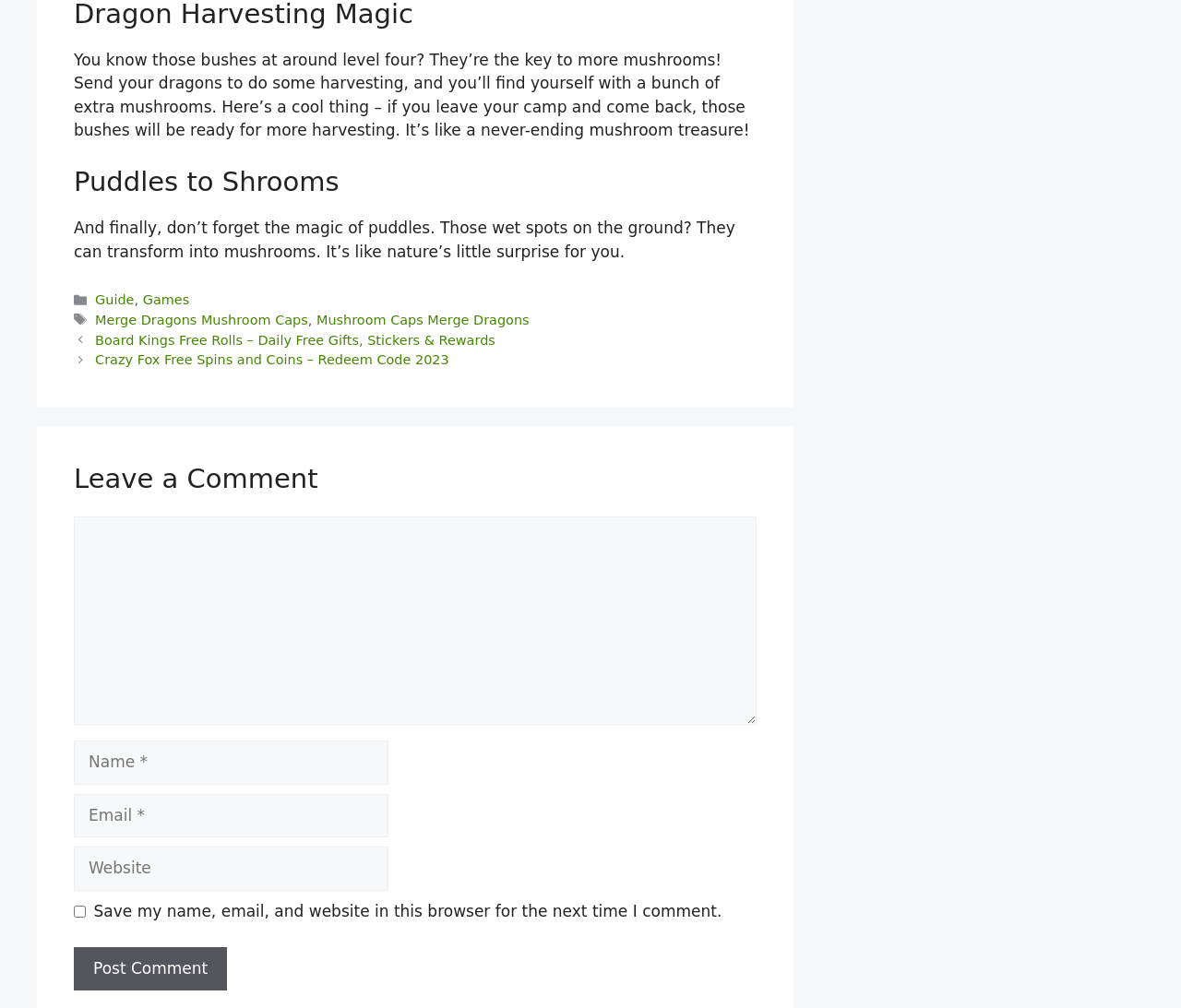Please identify the bounding box coordinates of the element's region that should be clicked to execute the following instruction: "Enter your name in the 'Name' field". The bounding box coordinates must be four float numbers between 0 and 1, i.e., [left, top, right, bottom].

[0.062, 0.735, 0.329, 0.778]